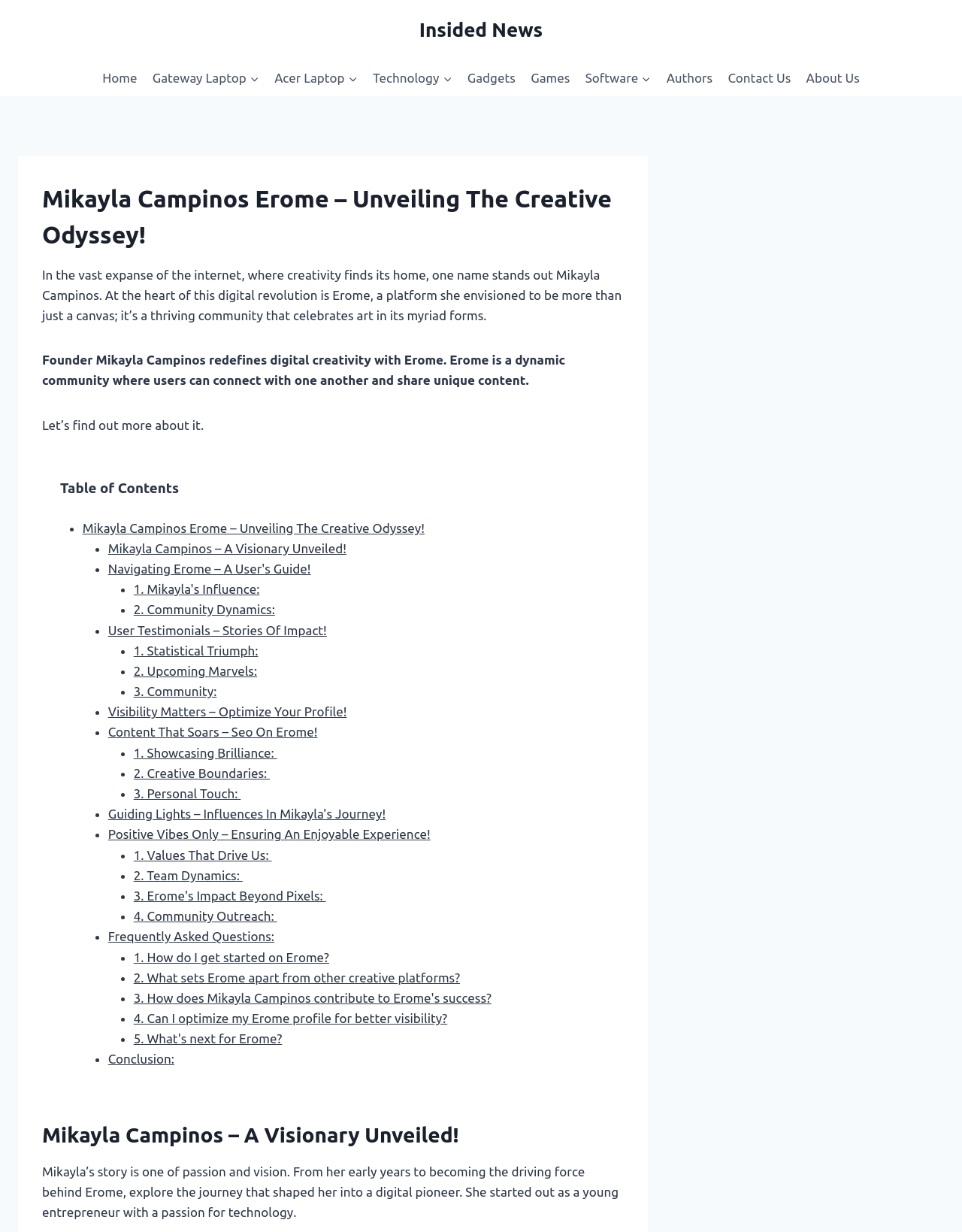What is the name of the founder of Erome?
Please answer the question with as much detail as possible using the screenshot.

The founder's name is mentioned in the heading 'Mikayla Campinos Erome – Unveiling The Creative Odyssey!' and also in the static text 'Founder Mikayla Campinos redefines digital creativity with Erome.'